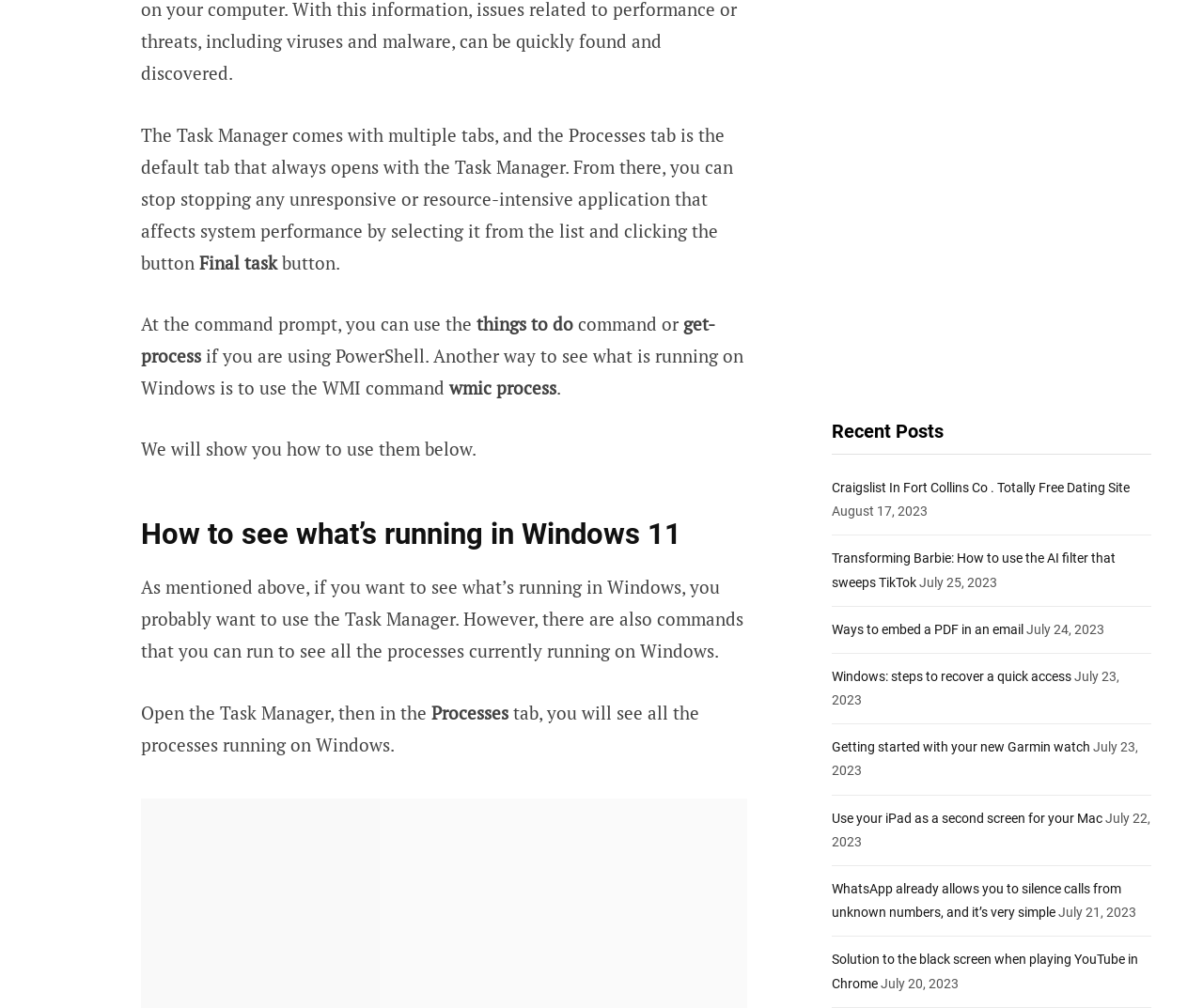Please identify the bounding box coordinates of the element on the webpage that should be clicked to follow this instruction: "Open the article about Transforming Barbie: How to use the AI filter that sweeps TikTok". The bounding box coordinates should be given as four float numbers between 0 and 1, formatted as [left, top, right, bottom].

[0.691, 0.546, 0.927, 0.585]